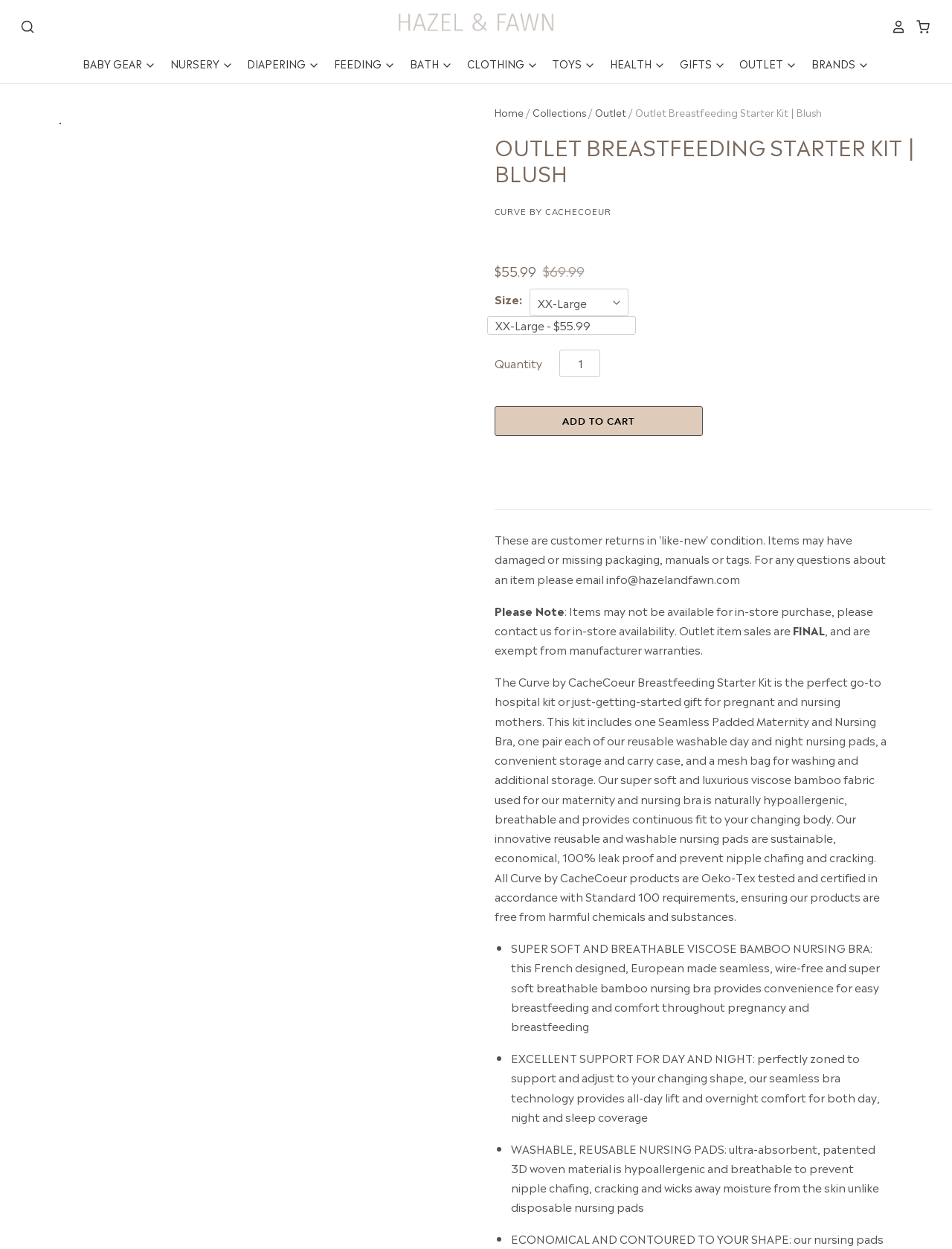Provide a brief response to the question using a single word or phrase: 
What is the certification of the Curve by CacheCoeur products?

Oeko-Tex tested and certified